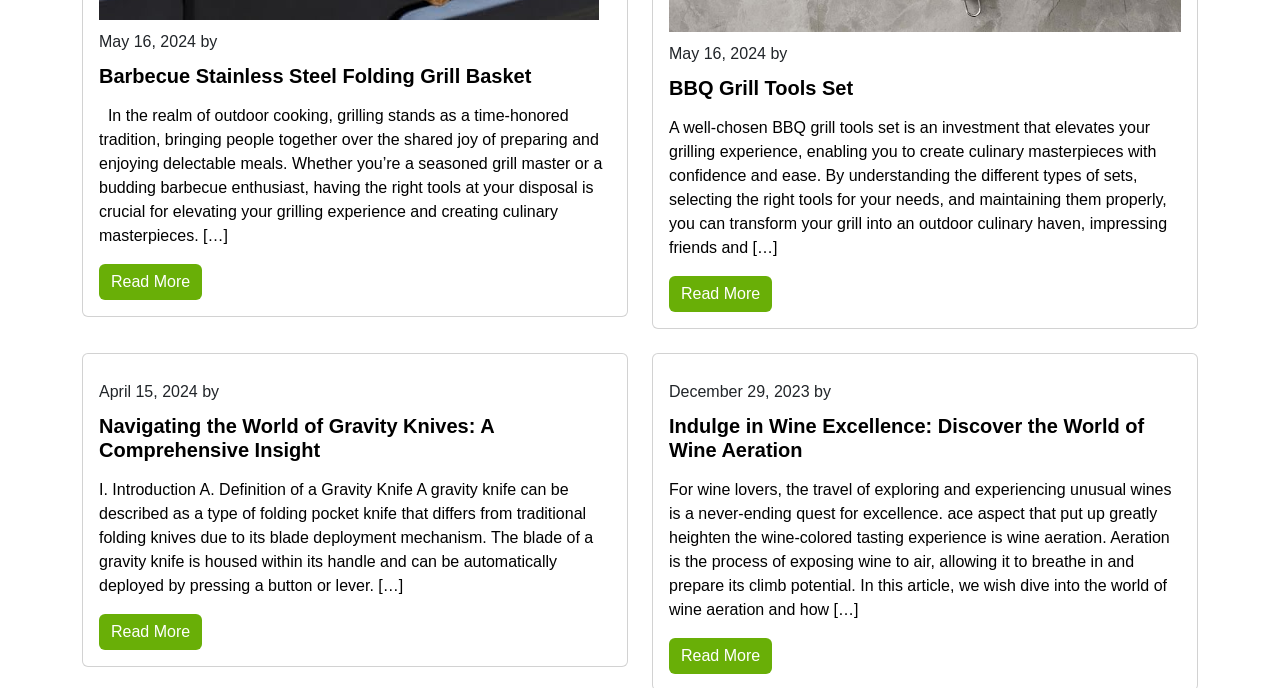Locate the bounding box coordinates for the element described below: "Read More". The coordinates must be four float values between 0 and 1, formatted as [left, top, right, bottom].

[0.523, 0.401, 0.603, 0.453]